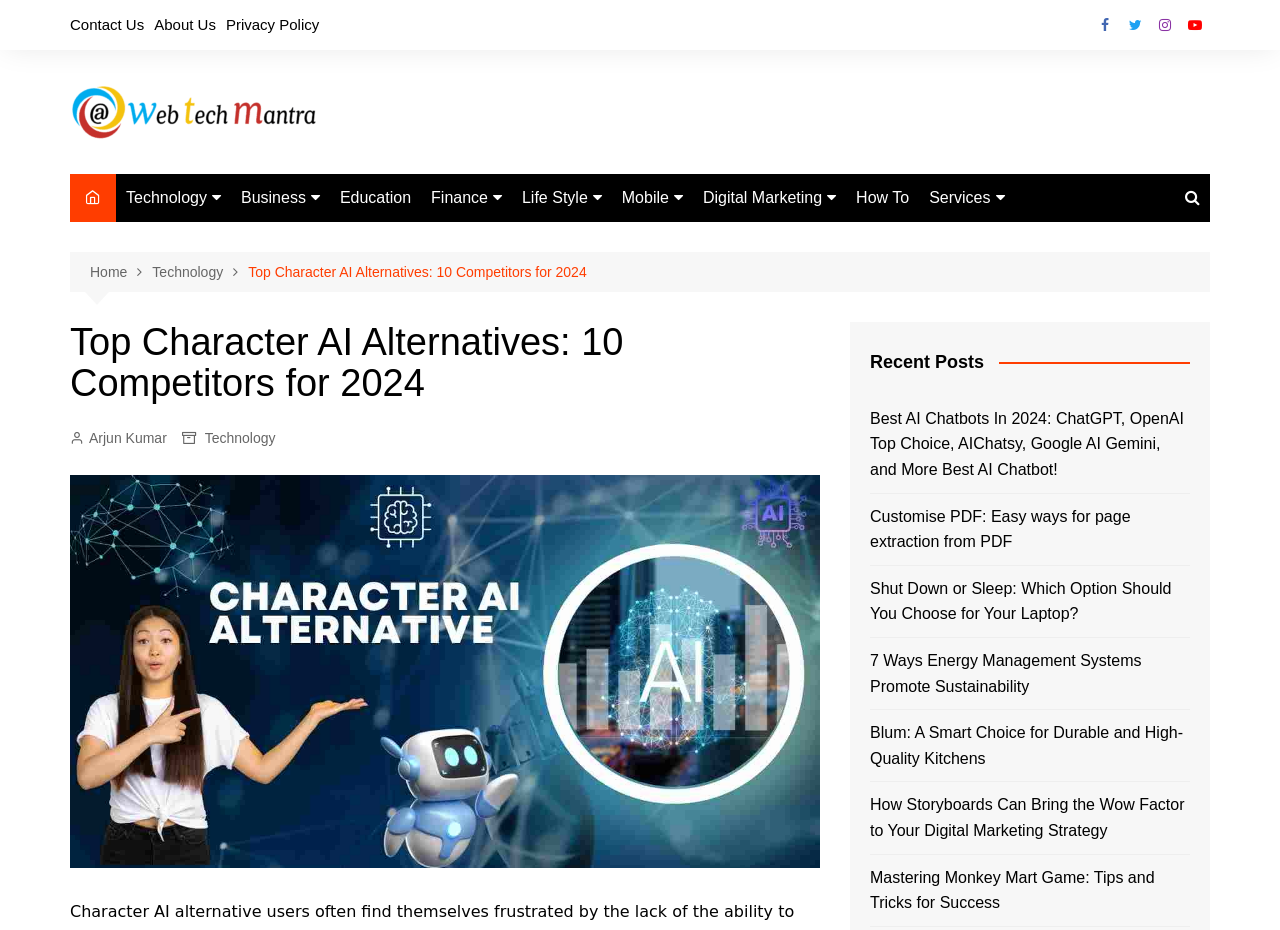Please identify the bounding box coordinates of the element on the webpage that should be clicked to follow this instruction: "Visit the 'How To' page". The bounding box coordinates should be given as four float numbers between 0 and 1, formatted as [left, top, right, bottom].

[0.661, 0.187, 0.718, 0.239]